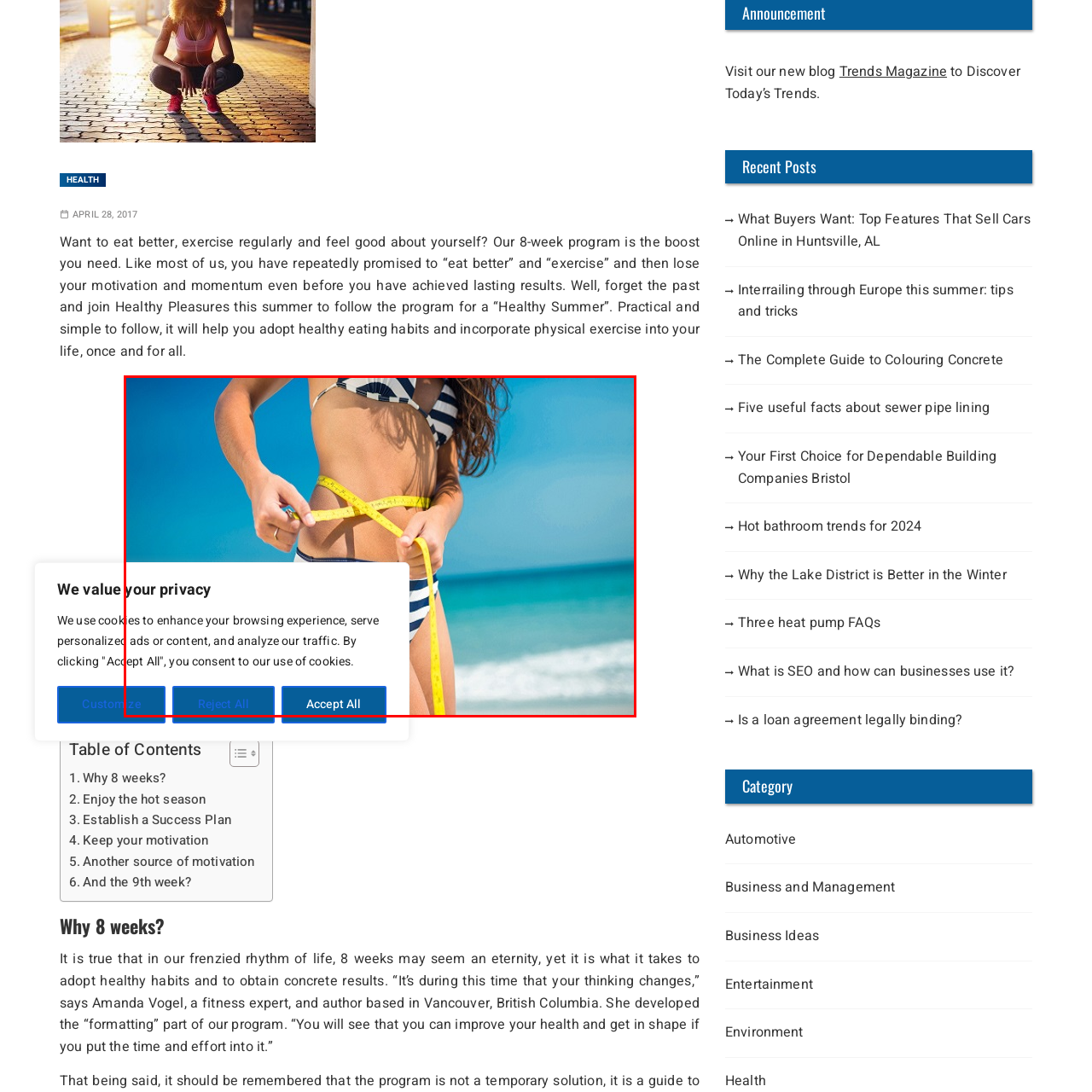Concentrate on the image bordered by the red line and give a one-word or short phrase answer to the following question:
What is the color of the sky in the image?

Clear blue